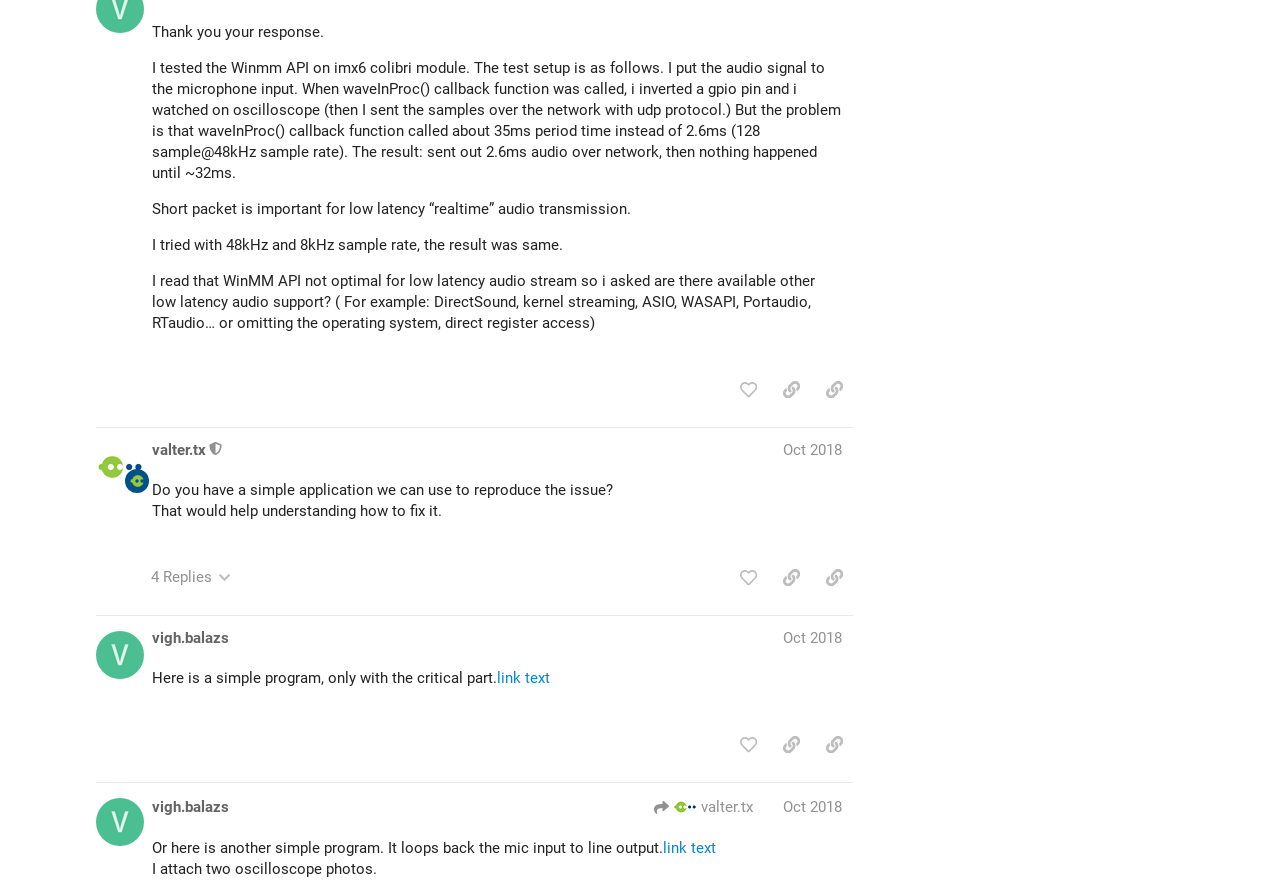How many topics are listed?
Please respond to the question with as much detail as possible.

I counted the number of rows in the table with the topic information, and there are 4 rows, each representing a topic.